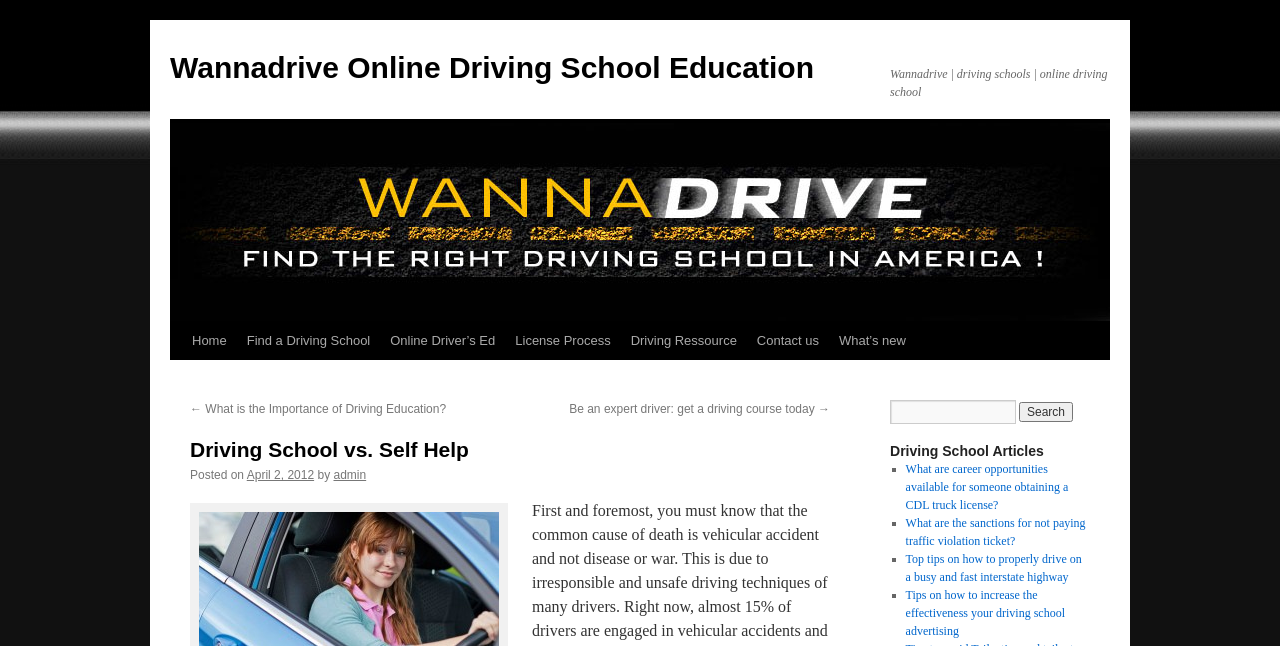What is the date of the article?
Answer the question in a detailed and comprehensive manner.

I found the answer by looking at the 'Posted on' section, which displays the date of the article as 'April 2, 2012'.